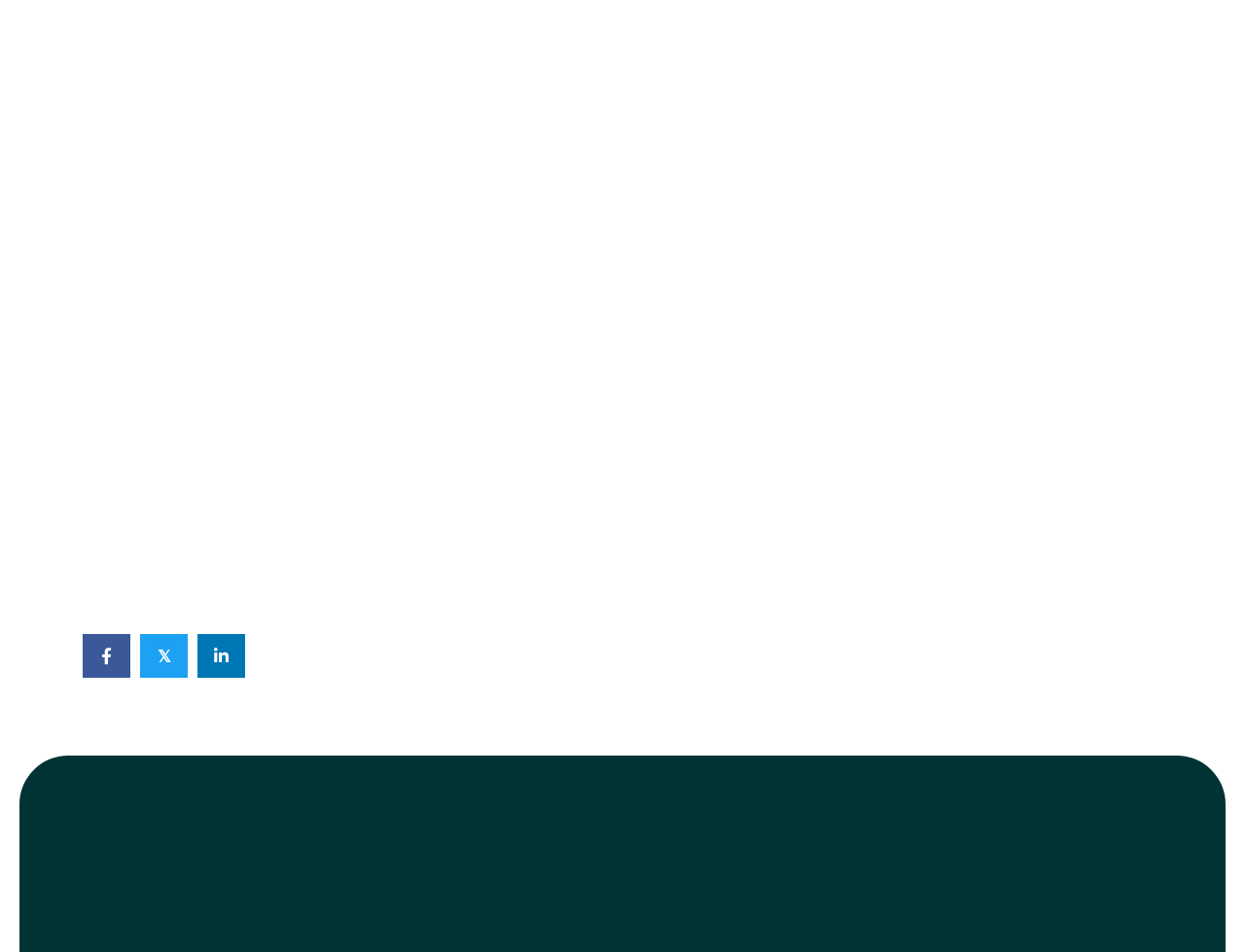Please determine the bounding box coordinates for the element that should be clicked to follow these instructions: "Share on Facebook".

[0.066, 0.666, 0.105, 0.712]